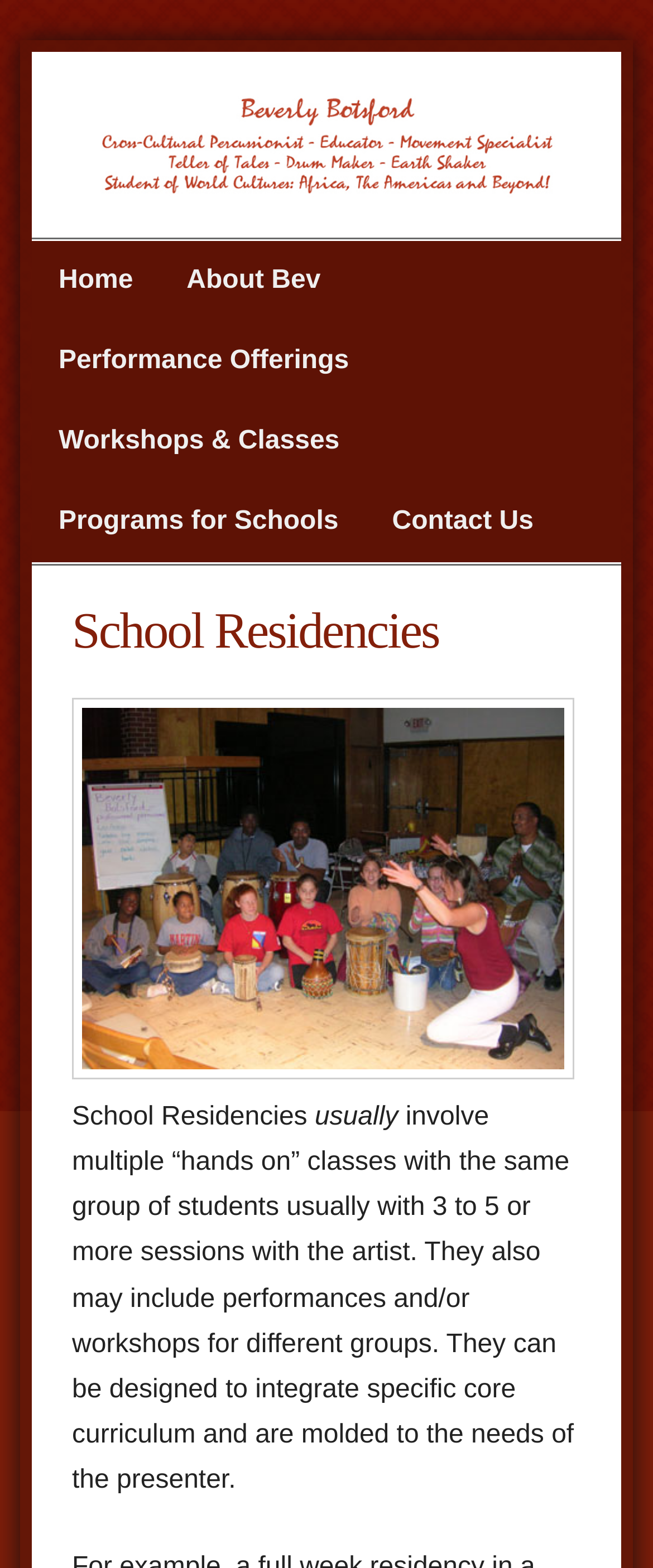How many sessions are usually involved in a school residency?
Kindly give a detailed and elaborate answer to the question.

According to the text, school residencies usually involve multiple 'hands on' classes with the same group of students, usually with 3 to 5 or more sessions with the artist.